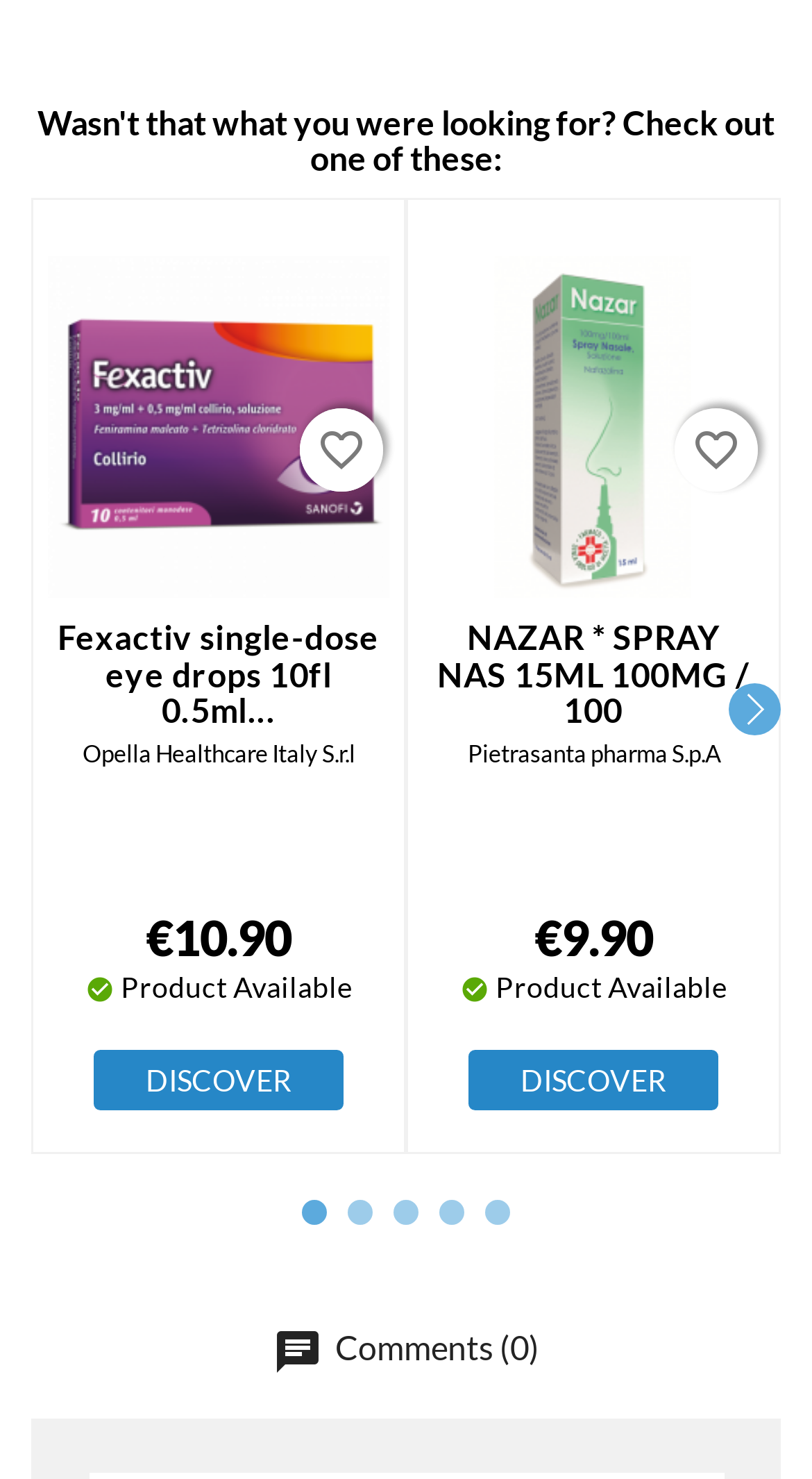Please provide the bounding box coordinates for the element that needs to be clicked to perform the following instruction: "Go to next slide". The coordinates should be given as four float numbers between 0 and 1, i.e., [left, top, right, bottom].

[0.897, 0.462, 0.962, 0.497]